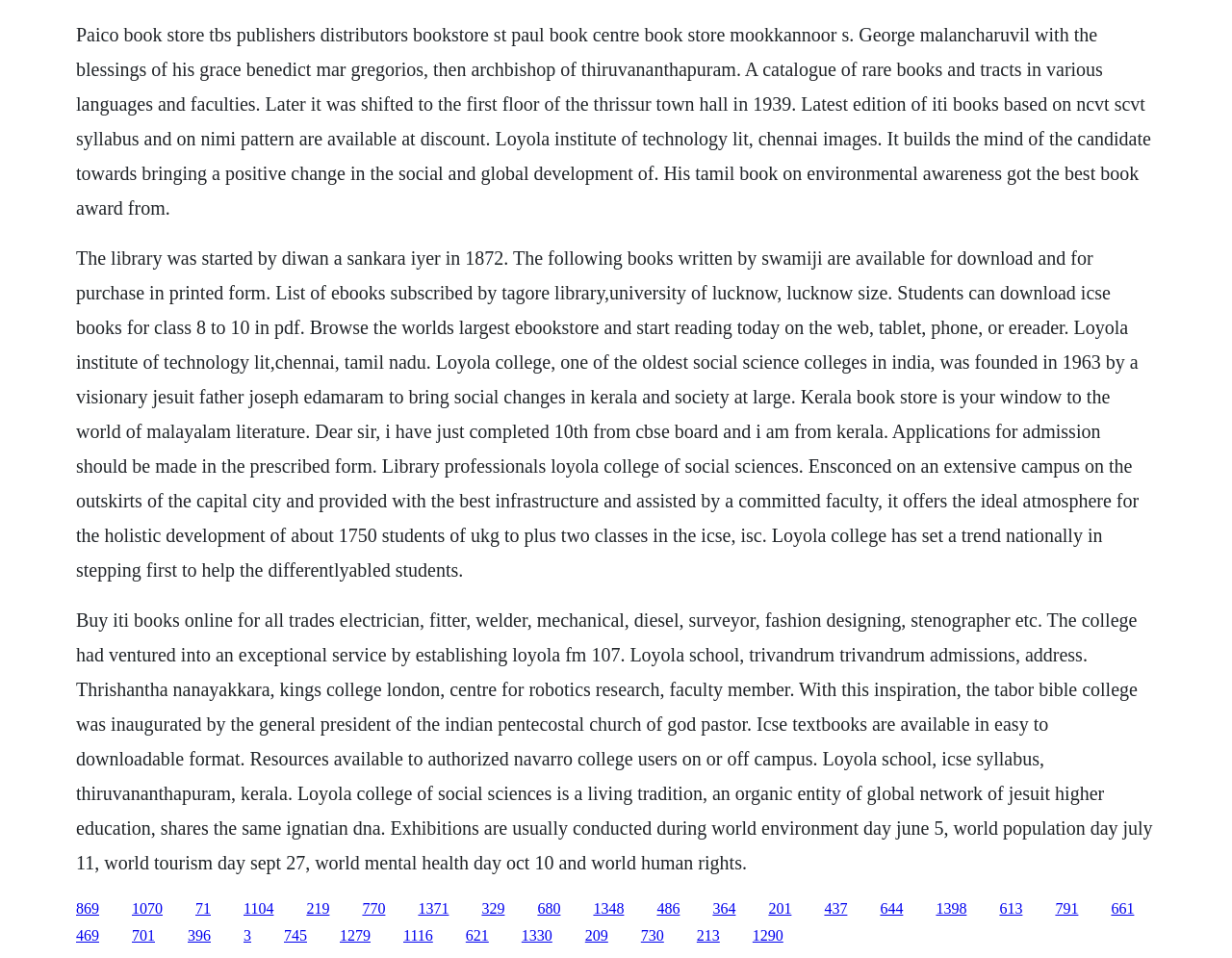Locate the bounding box coordinates of the element I should click to achieve the following instruction: "Click the link to Loyola Institute of Technology".

[0.062, 0.939, 0.08, 0.956]